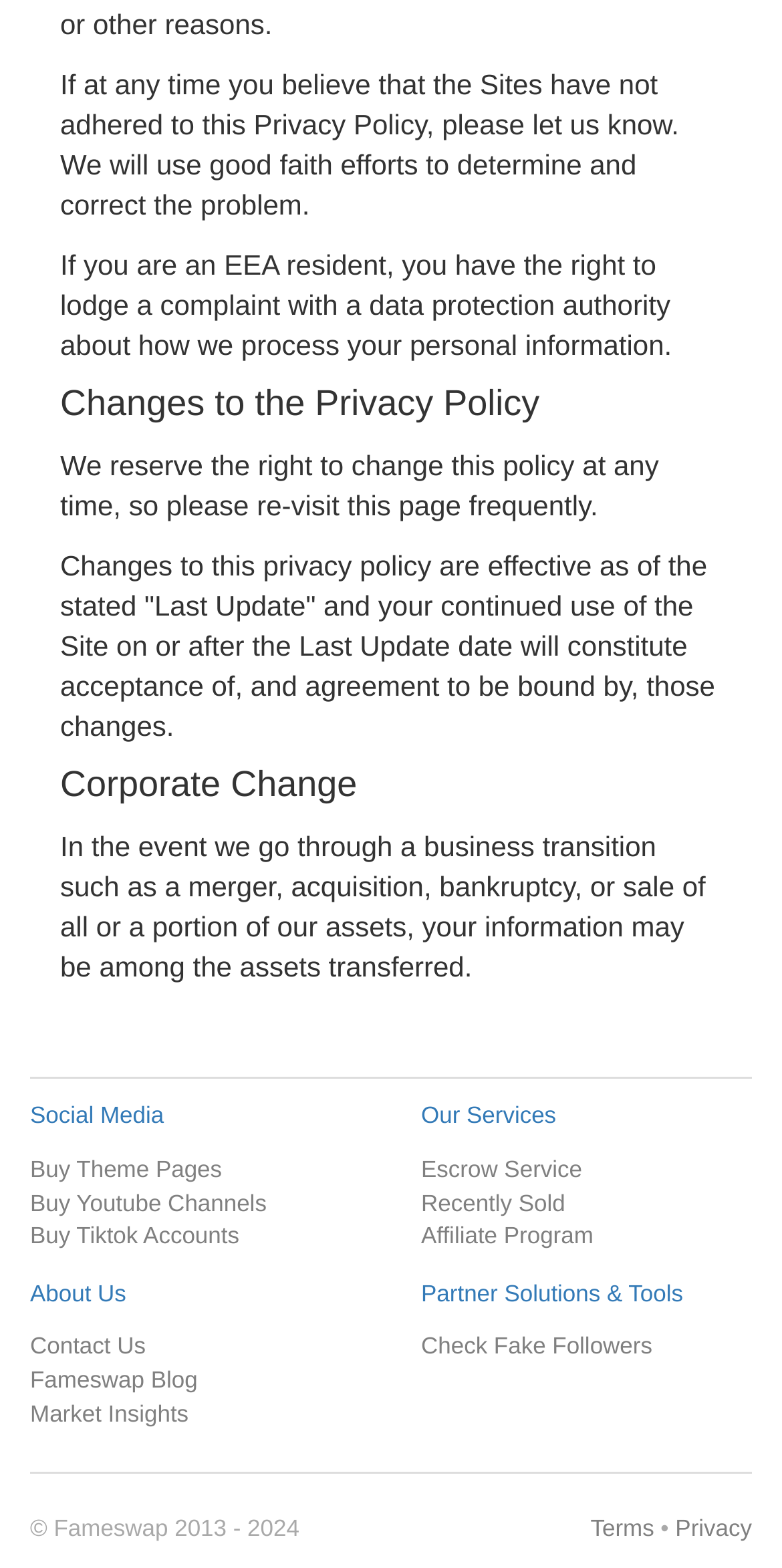Please identify the bounding box coordinates of the element that needs to be clicked to execute the following command: "Read About Us". Provide the bounding box using four float numbers between 0 and 1, formatted as [left, top, right, bottom].

[0.038, 0.816, 0.161, 0.833]